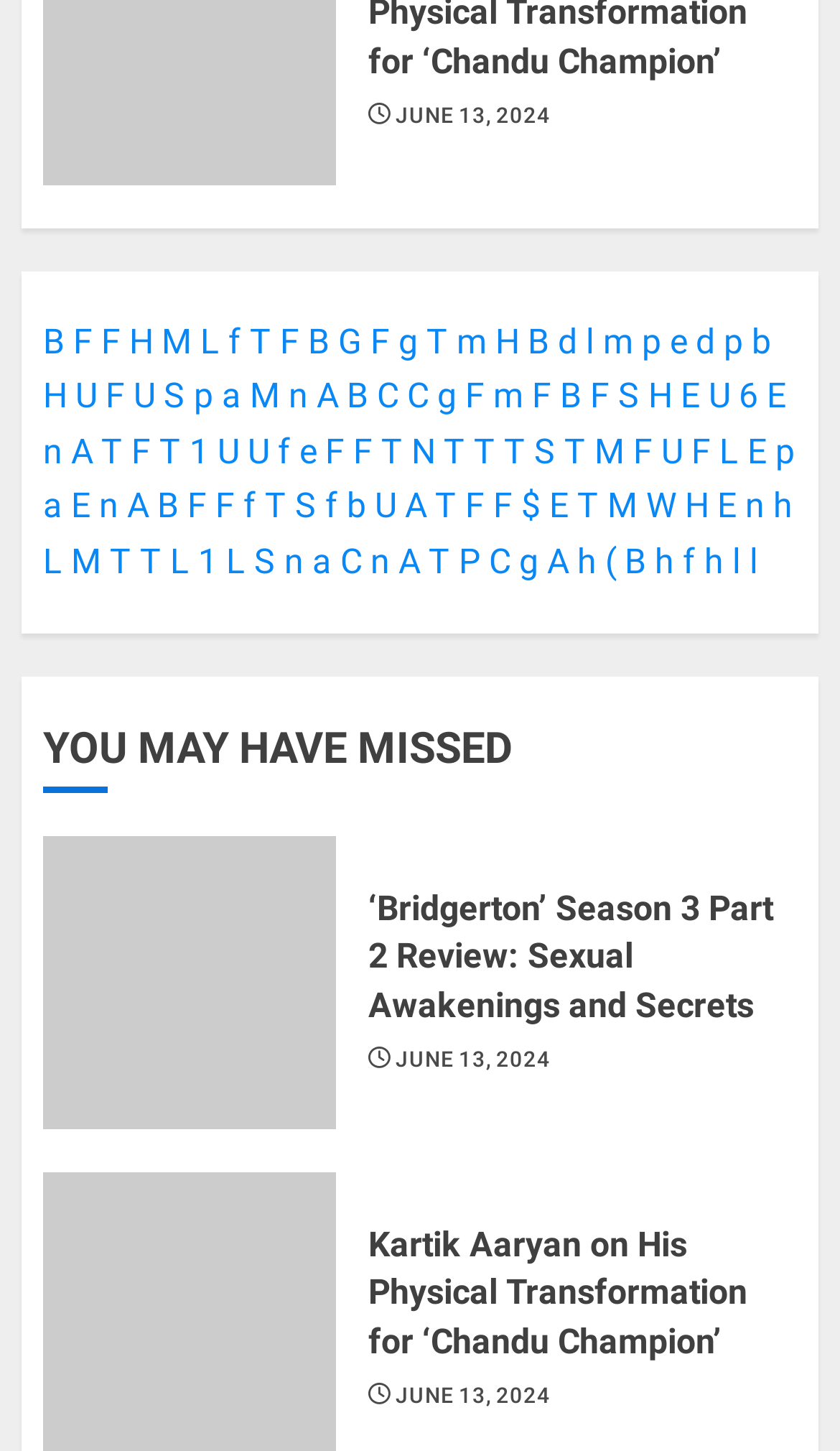Reply to the question with a single word or phrase:
What is the first letter of the third link?

F